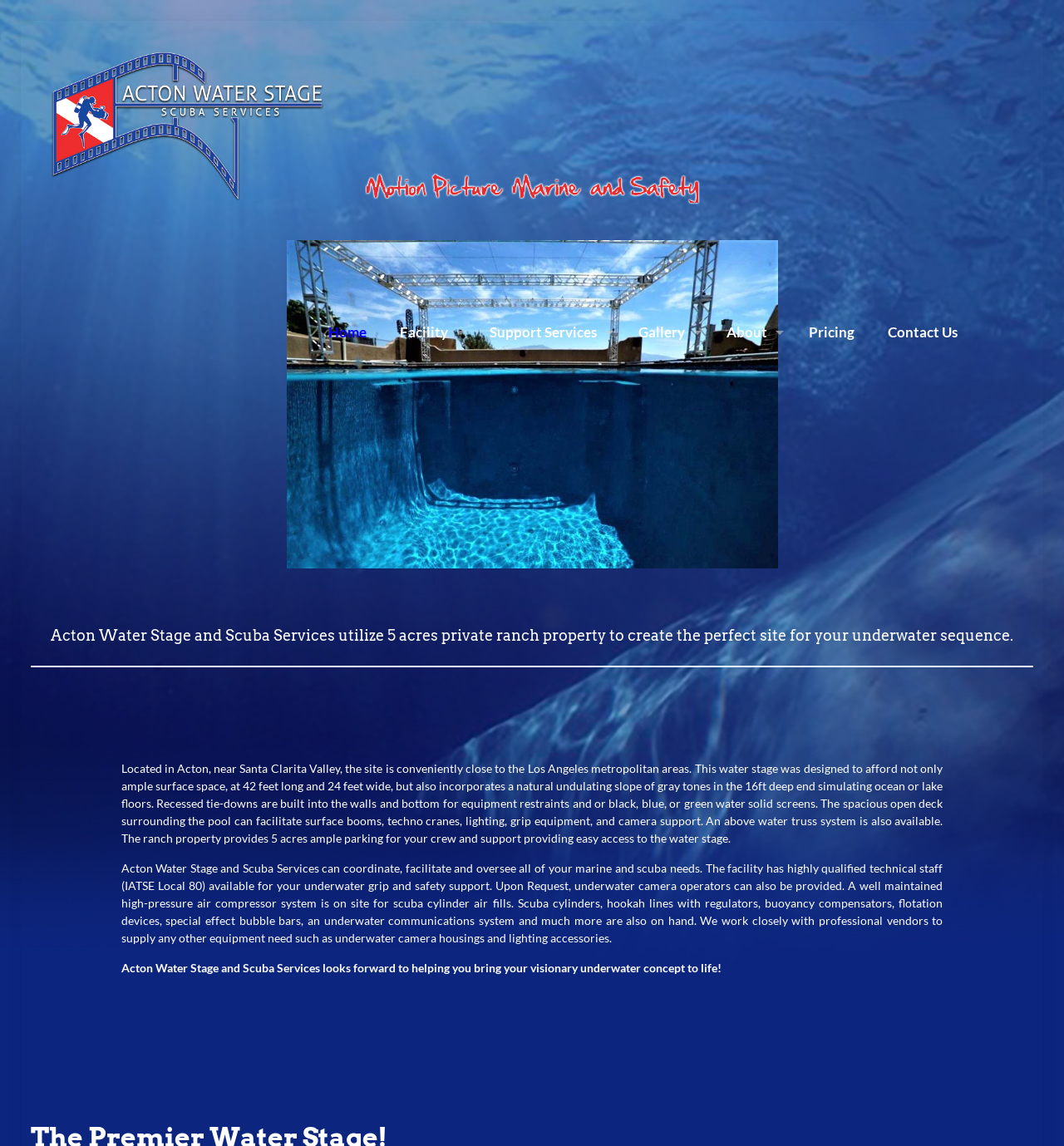Identify the bounding box of the UI element that matches this description: ".path{fill:none;stroke:#000;stroke-miterlimit:10;stroke-width:1.5px;}".

[0.935, 0.19, 0.955, 0.209]